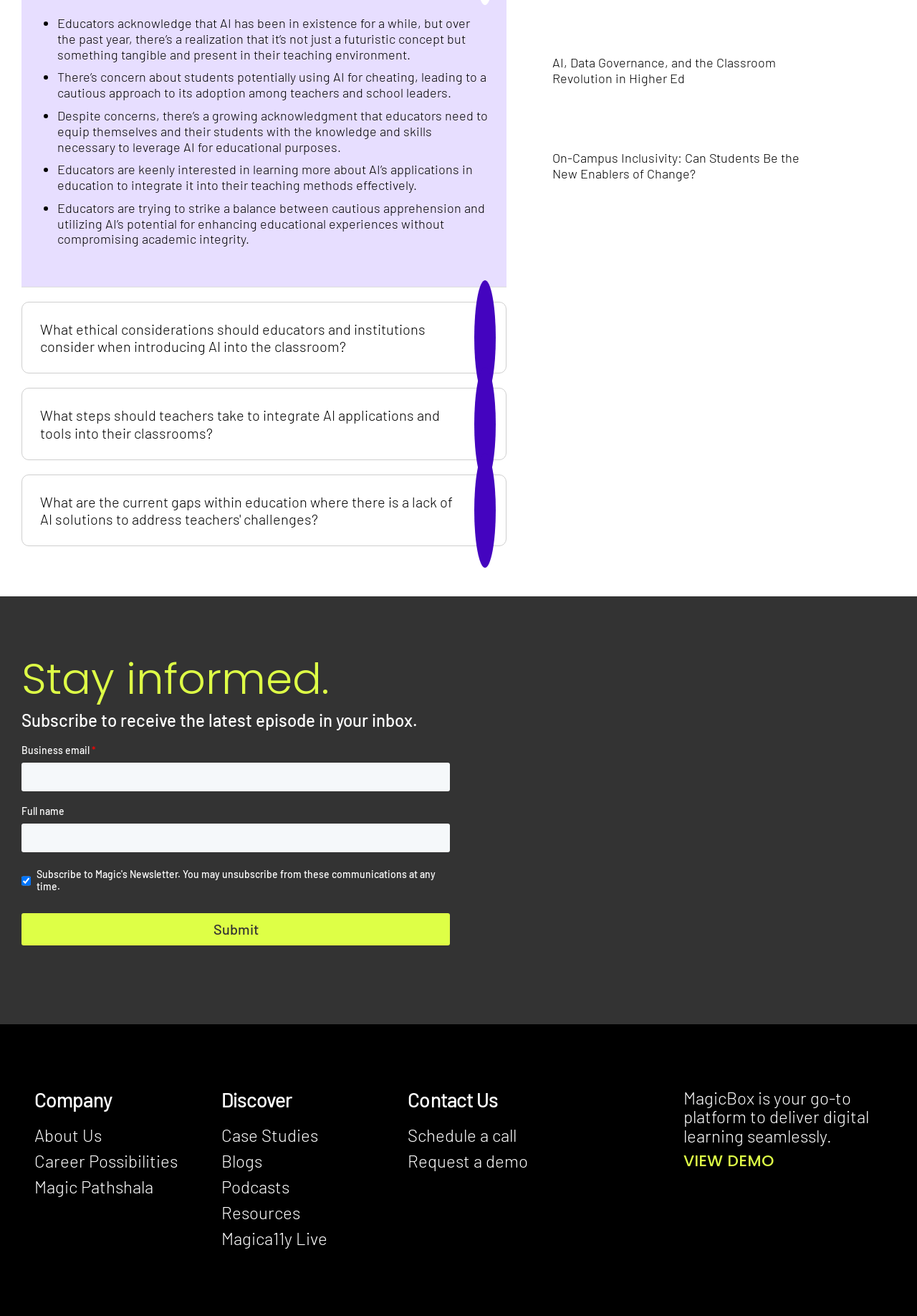Locate the bounding box coordinates of the region to be clicked to comply with the following instruction: "Click the 'What ethical considerations should educators and institutions consider when introducing AI into the classroom?' tab". The coordinates must be four float numbers between 0 and 1, in the form [left, top, right, bottom].

[0.023, 0.229, 0.552, 0.284]